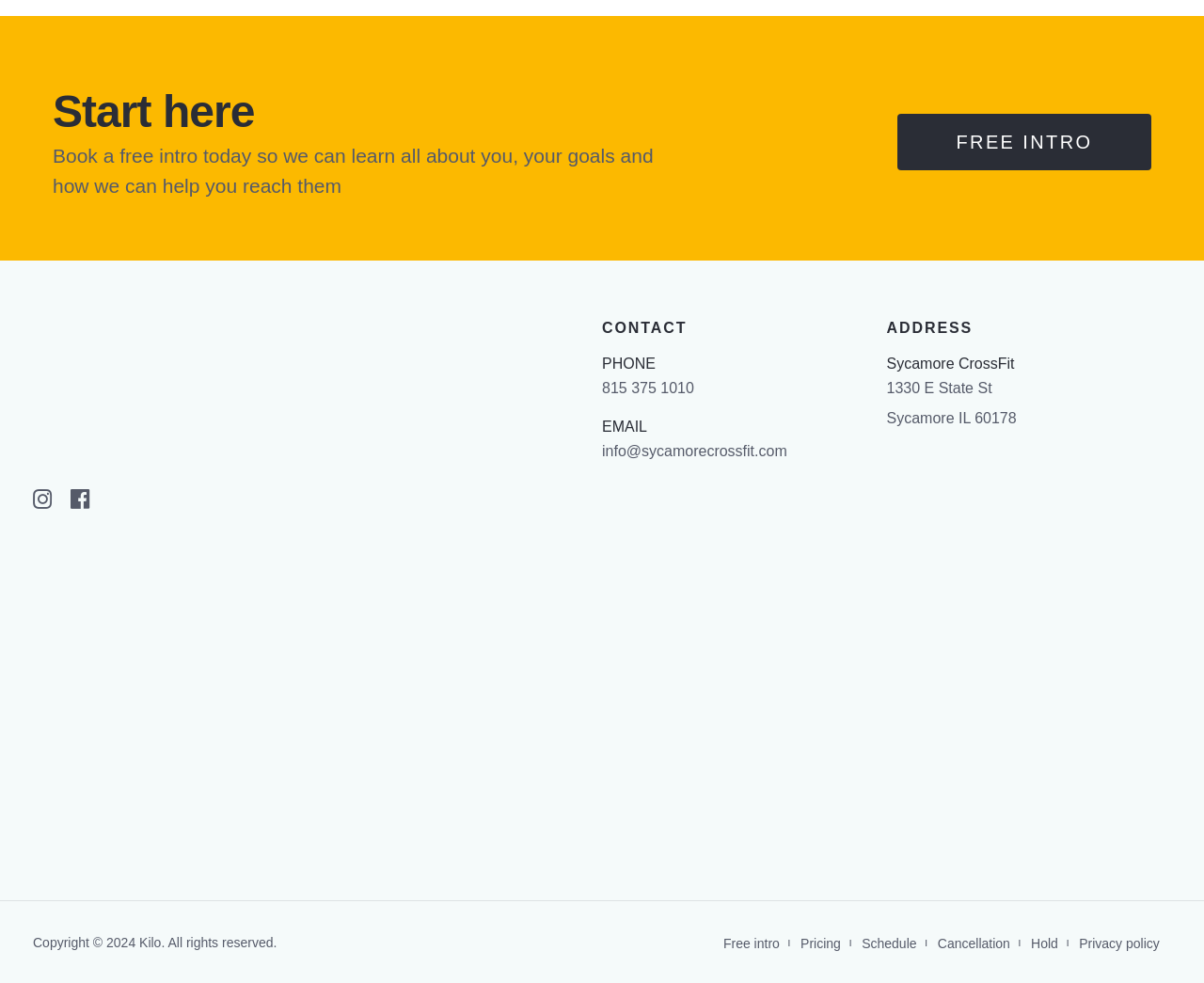What is the main call-to-action on the webpage?
Answer the question based on the image using a single word or a brief phrase.

Book a free intro